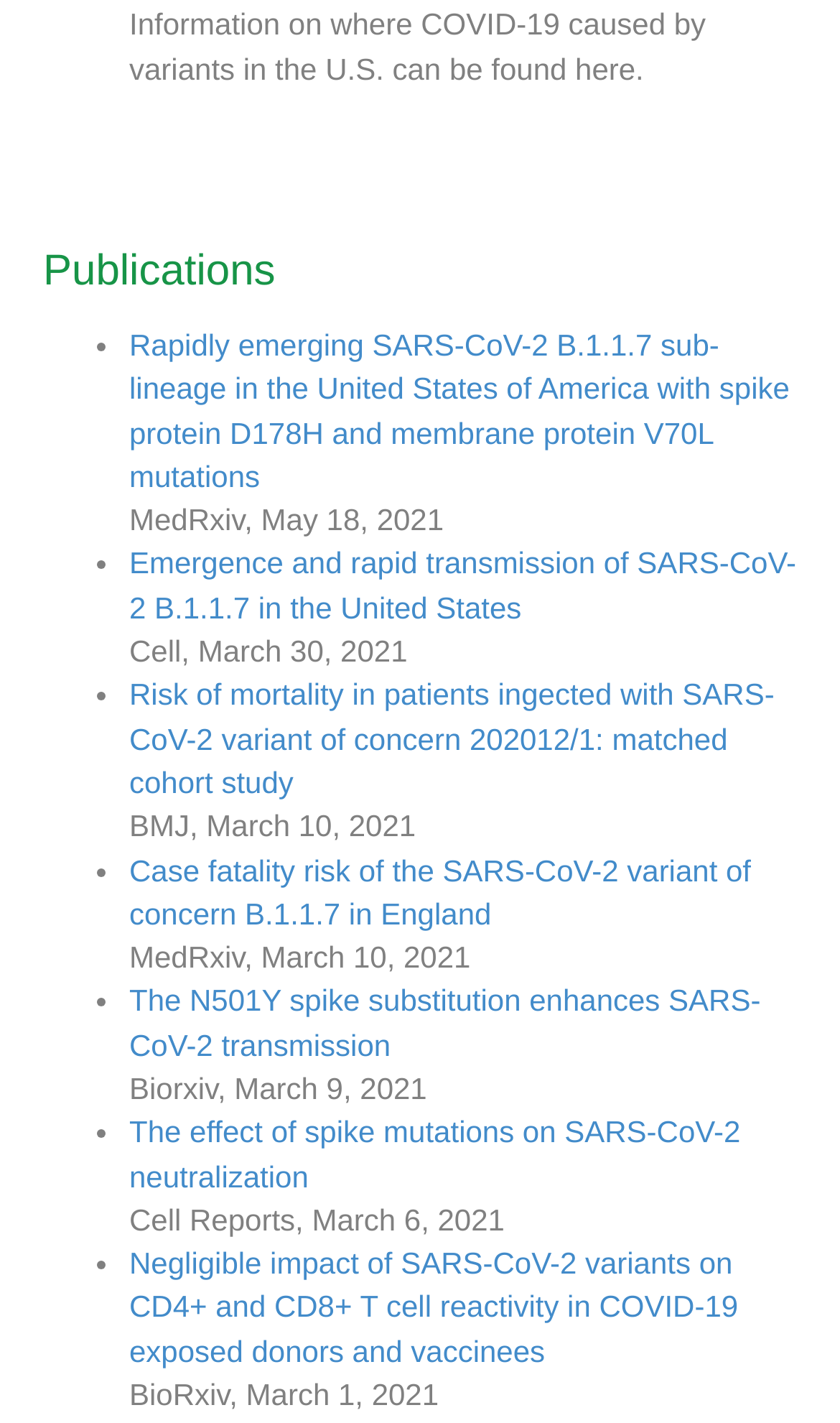Please specify the bounding box coordinates of the region to click in order to perform the following instruction: "Read article about emergence and rapid transmission of SARS-CoV-2 B.1.1.7".

[0.154, 0.384, 0.948, 0.439]